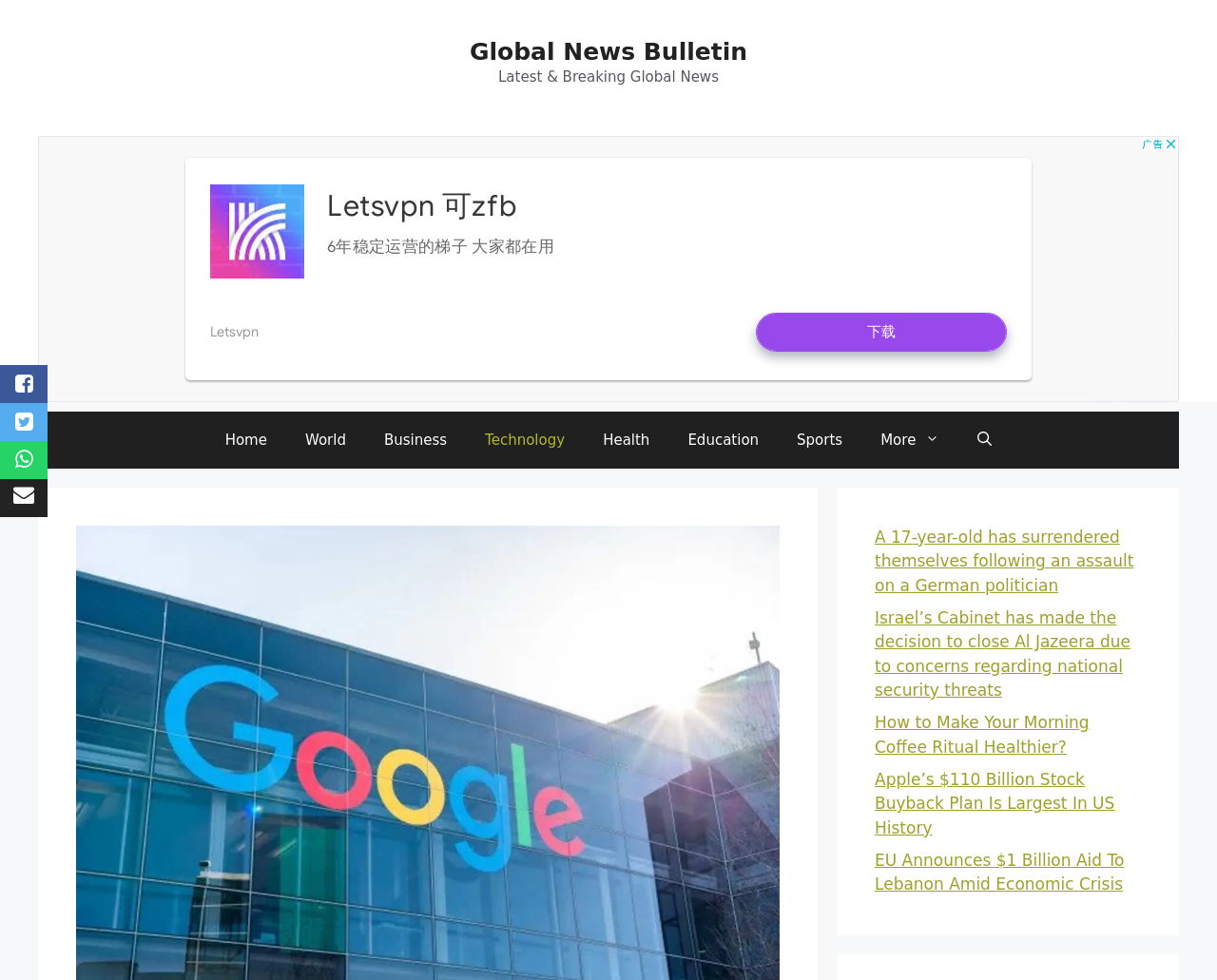With reference to the image, please provide a detailed answer to the following question: How many social media links are there?

I counted the number of social media links, which are represented by icons, and there are 4 in total.